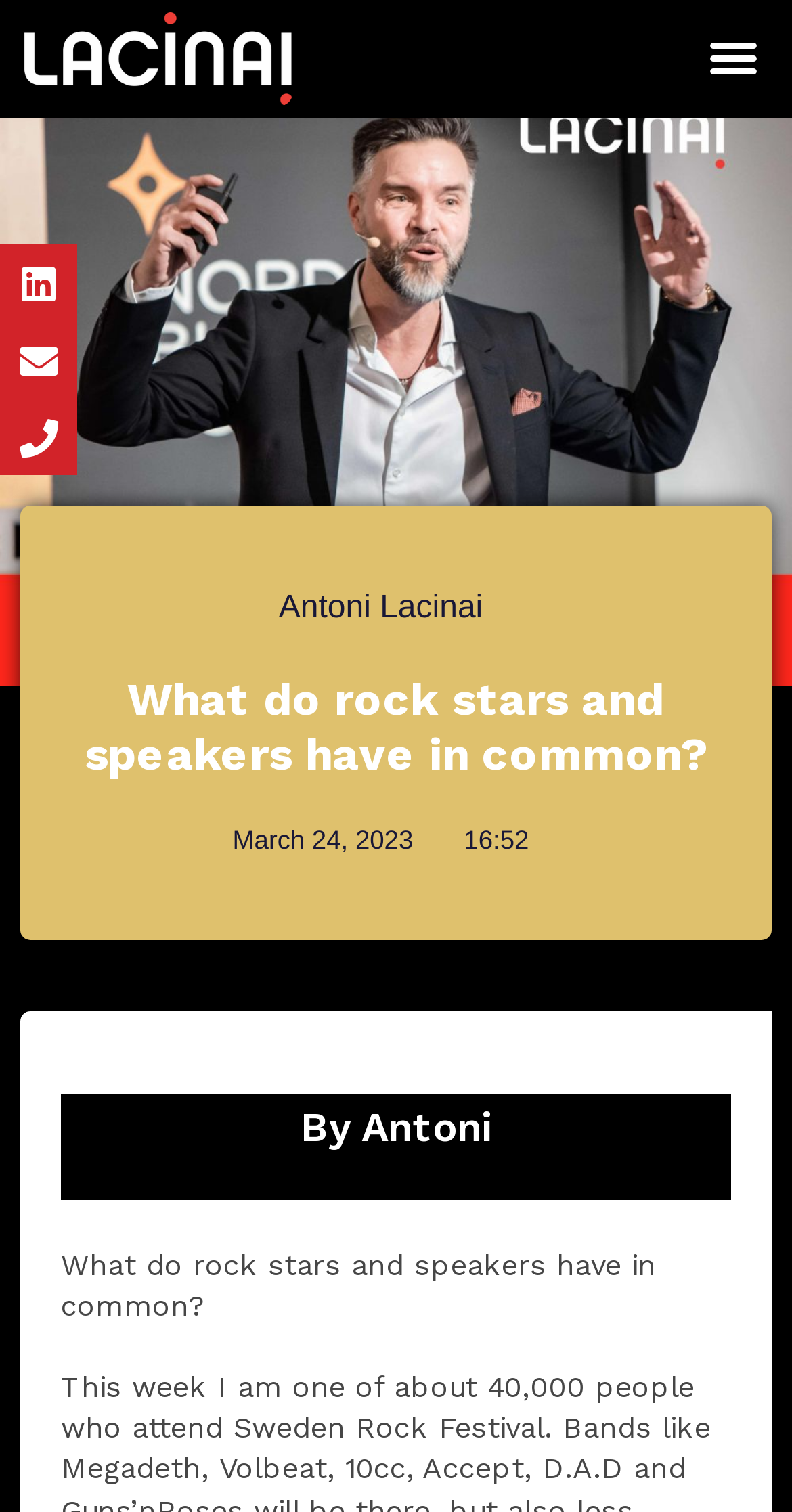Give a one-word or phrase response to the following question: How many social media links are on the top left?

3